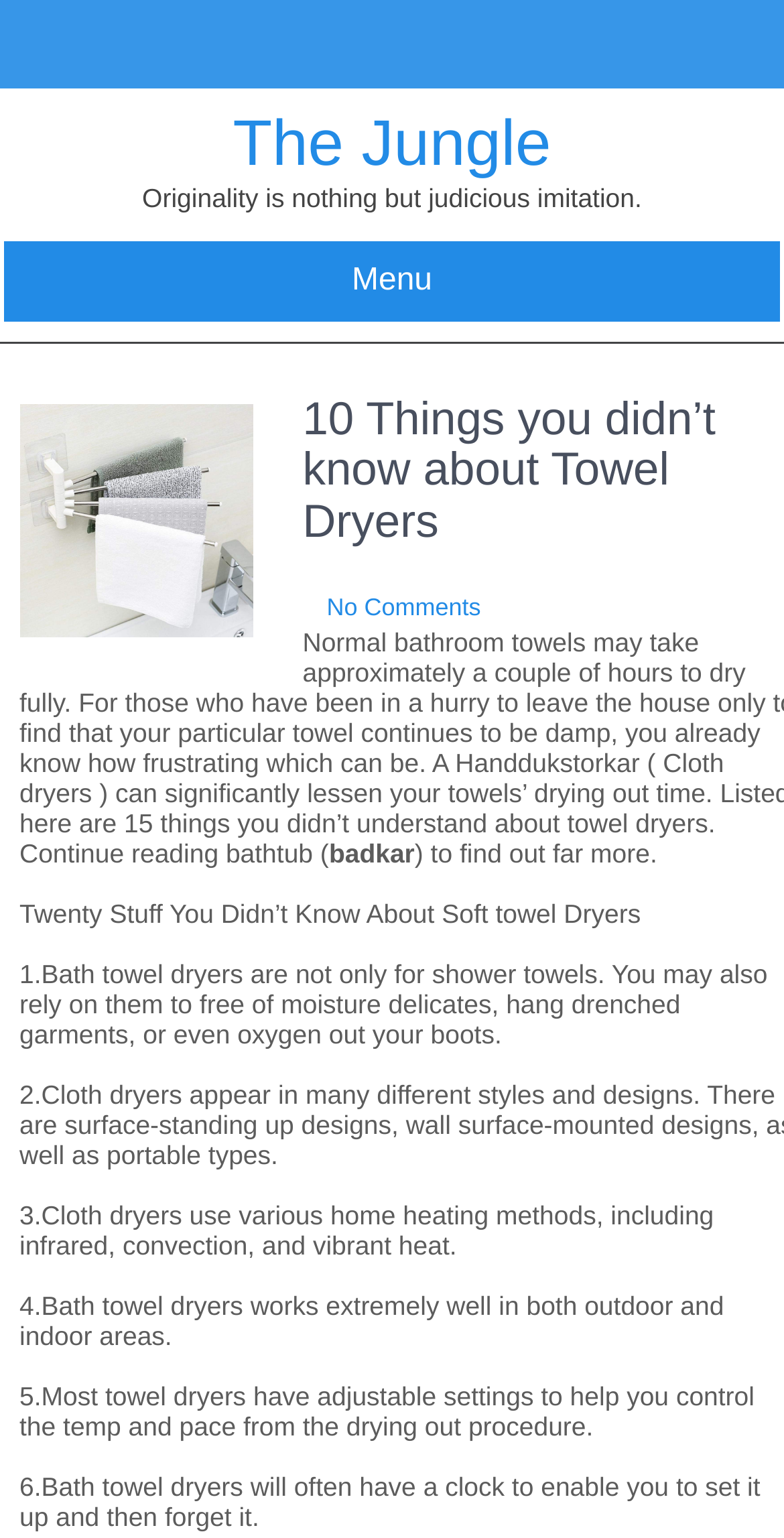What is the author of the article?
Please provide a single word or phrase based on the screenshot.

badkar